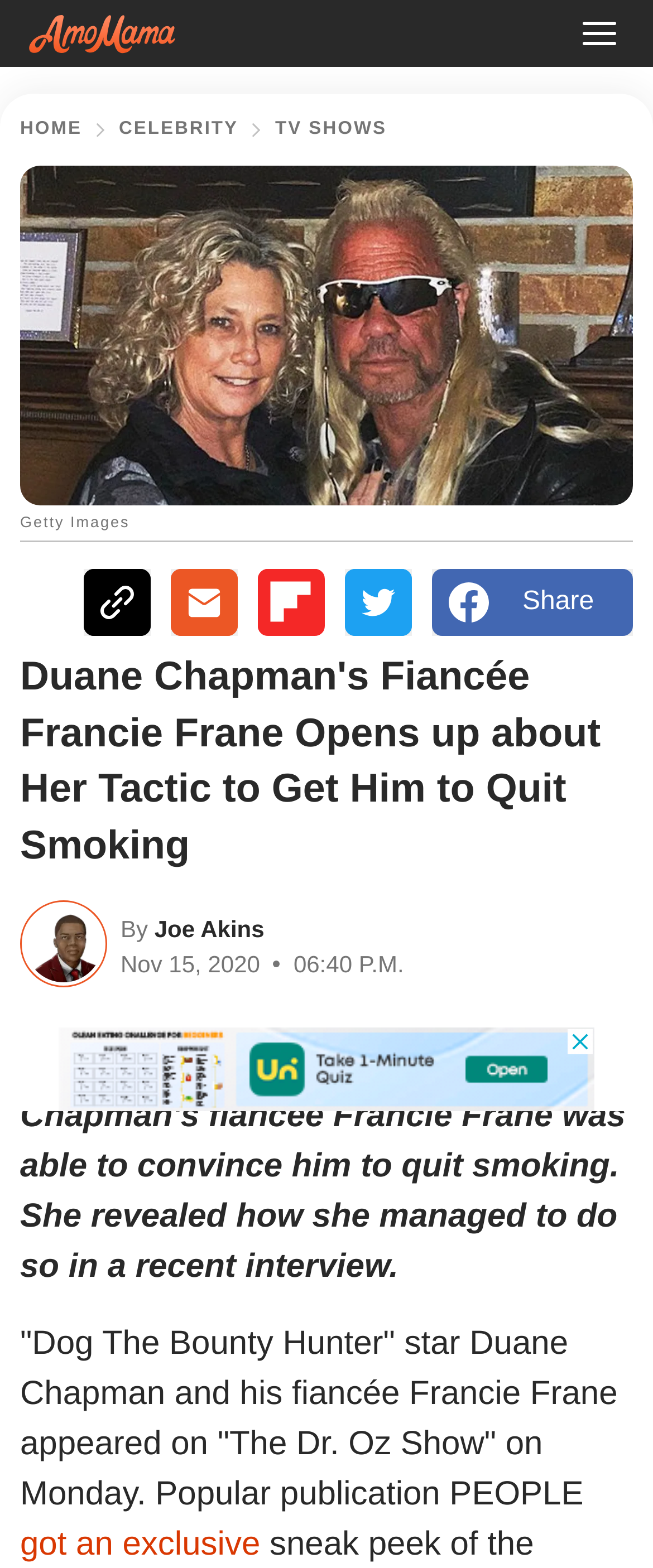What is the date of the article?
Provide a concise answer using a single word or phrase based on the image.

Nov 15, 2020